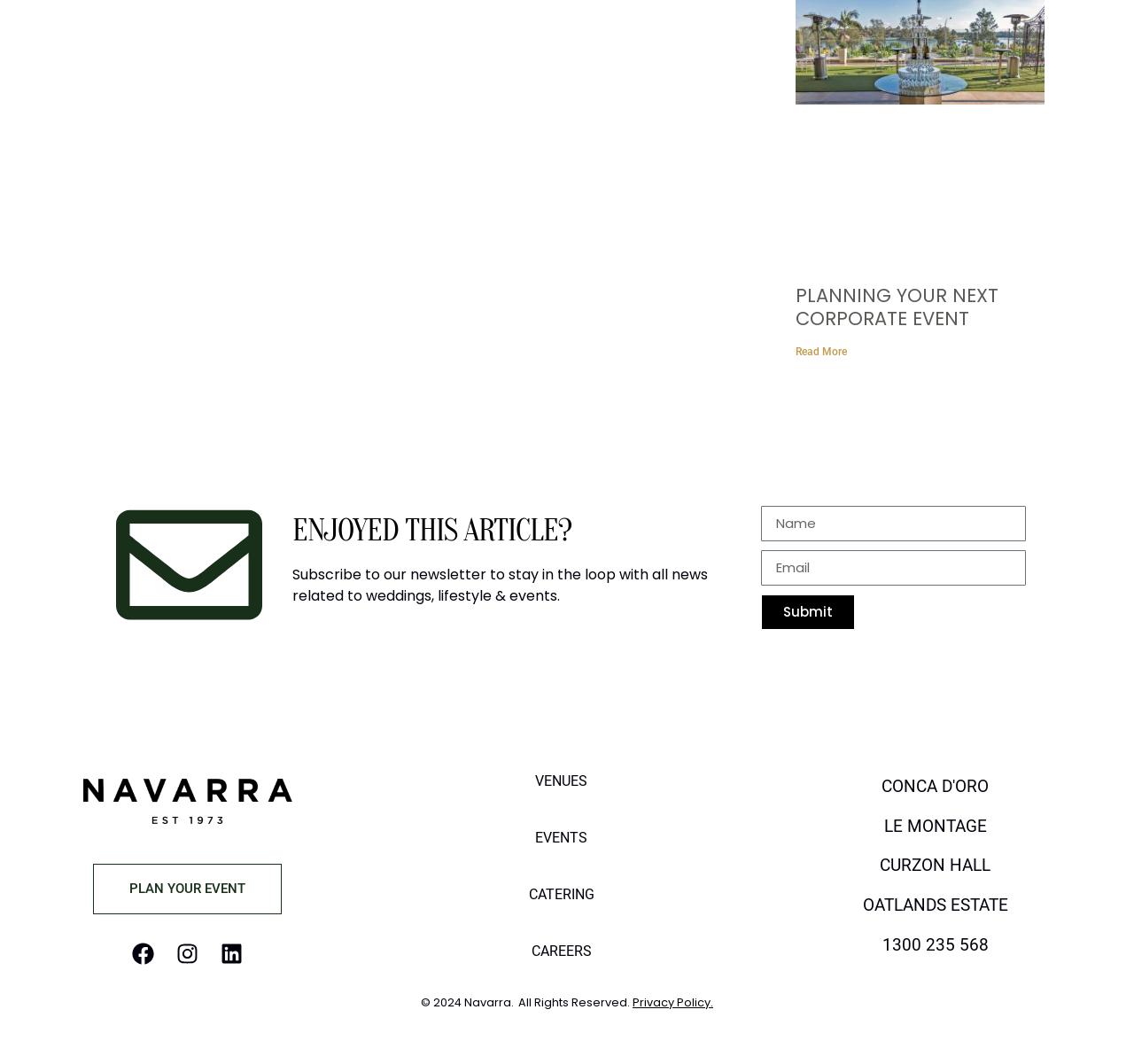Provide the bounding box coordinates of the HTML element described as: "VENUES". The bounding box coordinates should be four float numbers between 0 and 1, i.e., [left, top, right, bottom].

[0.338, 0.724, 0.652, 0.744]